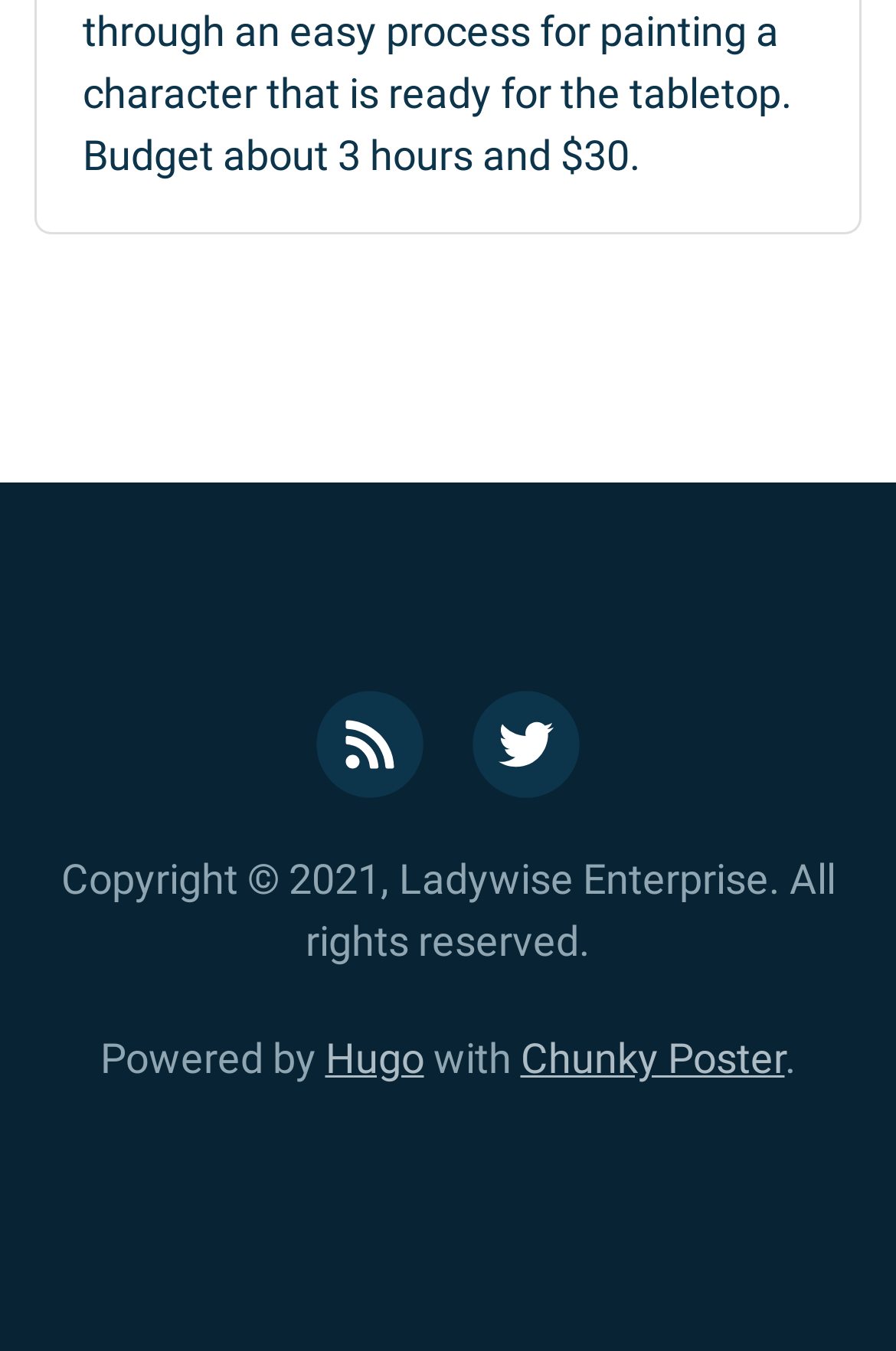Determine the bounding box of the UI component based on this description: "Hugo". The bounding box coordinates should be four float values between 0 and 1, i.e., [left, top, right, bottom].

[0.363, 0.766, 0.473, 0.801]